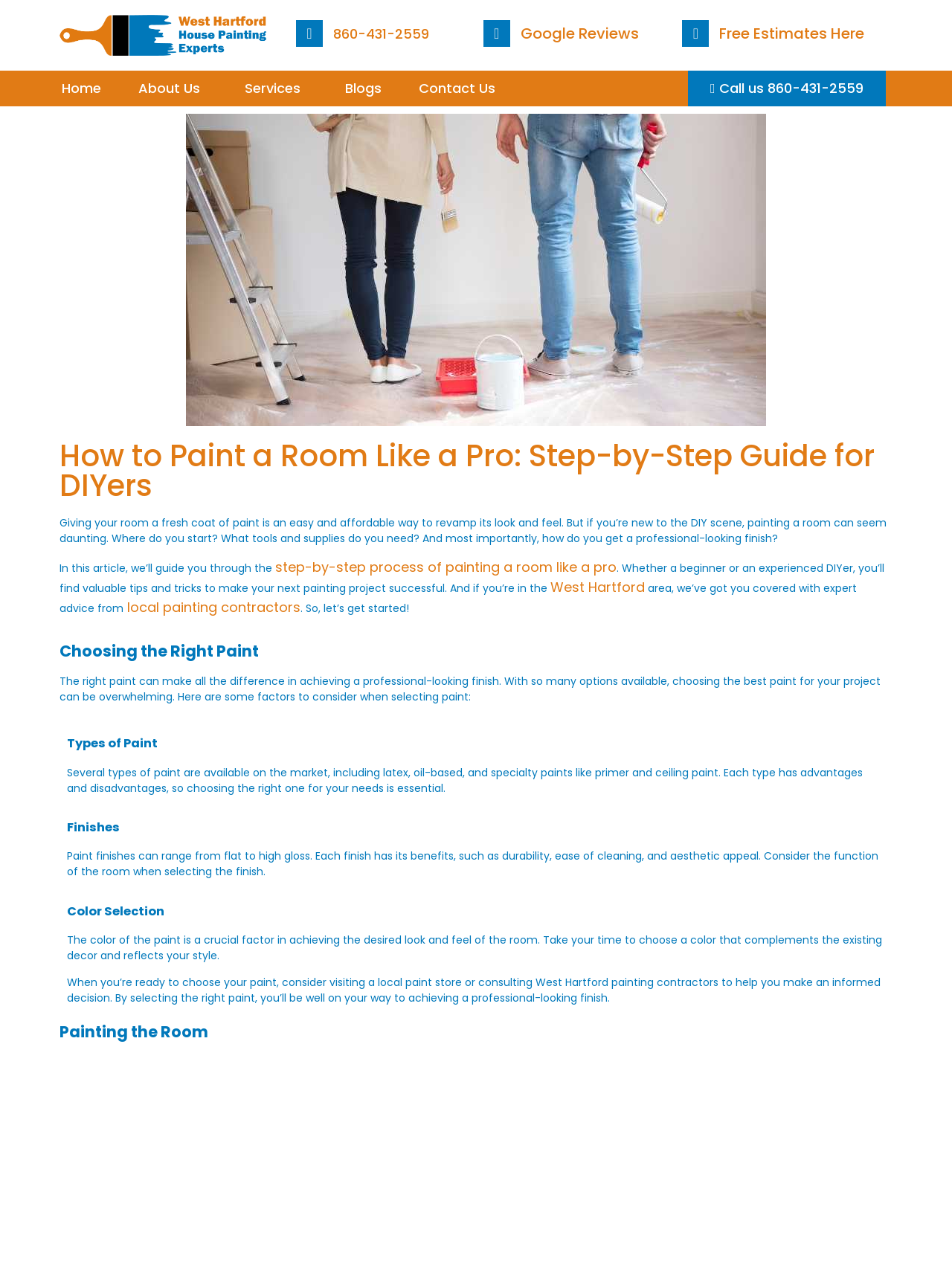Find the bounding box coordinates of the clickable area required to complete the following action: "Read the 'Google Reviews'".

[0.547, 0.018, 0.671, 0.034]